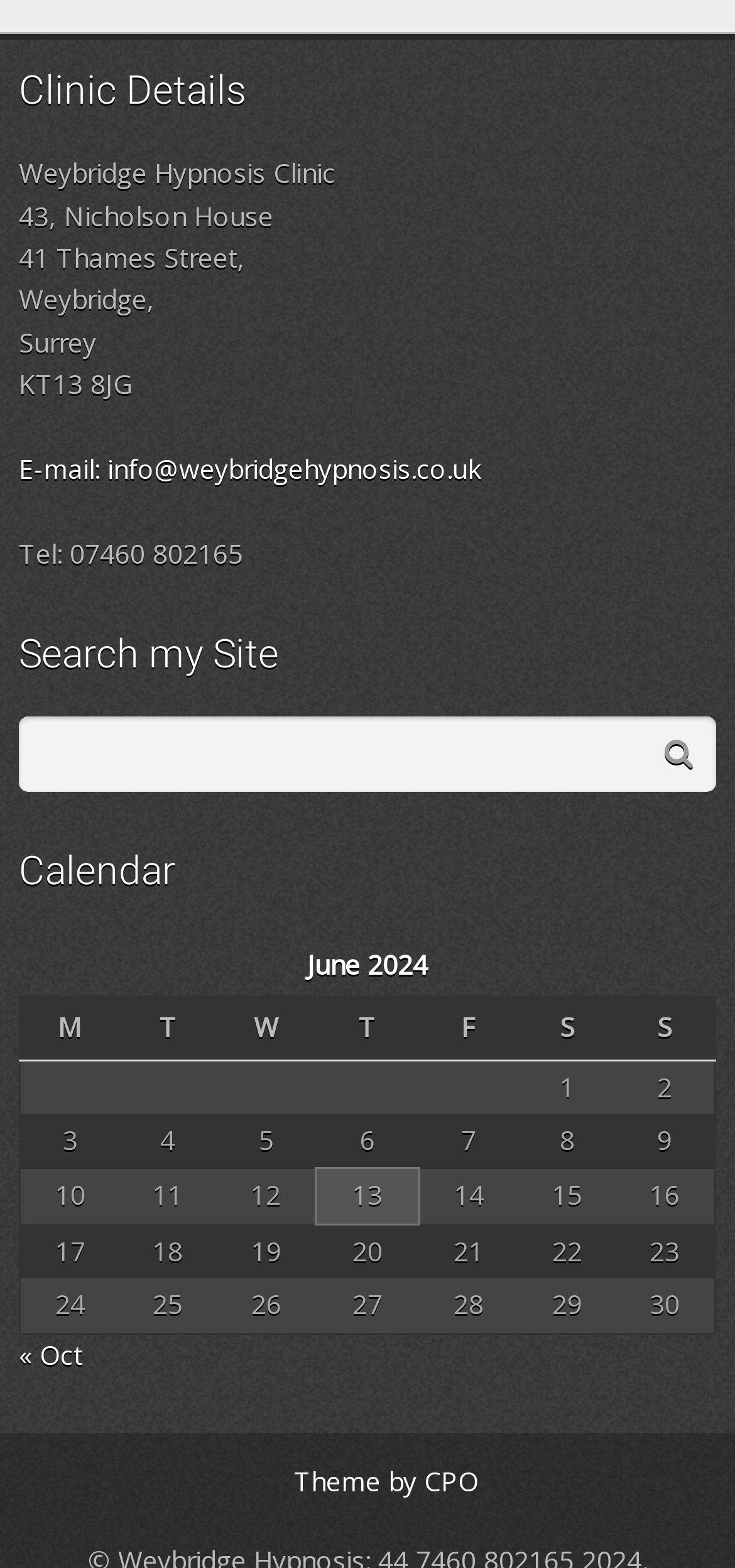Determine the bounding box coordinates for the UI element described. Format the coordinates as (top-left x, top-left y, bottom-right x, bottom-right y) and ensure all values are between 0 and 1. Element description: « Oct

[0.026, 0.852, 0.113, 0.875]